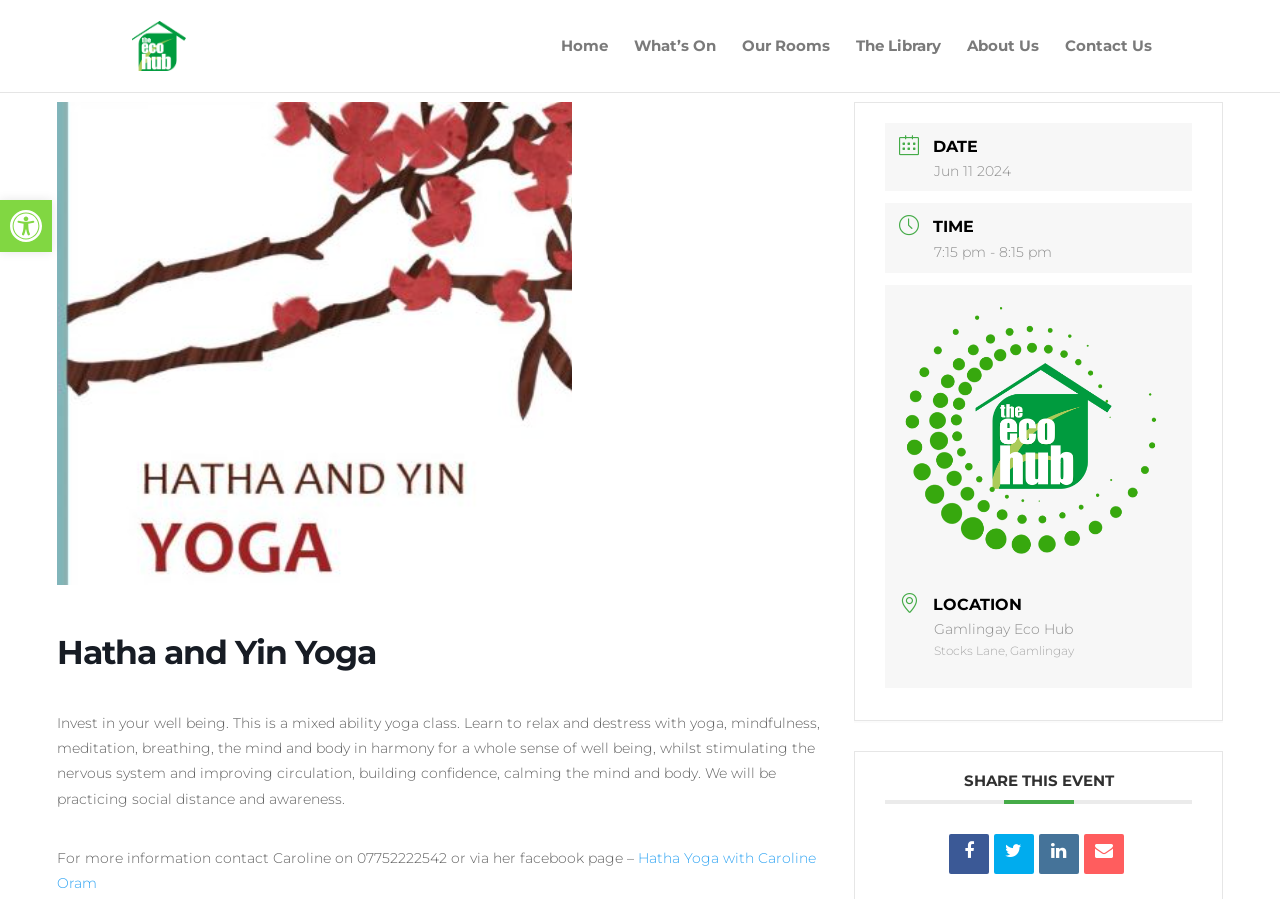Identify the bounding box coordinates of the area that should be clicked in order to complete the given instruction: "Learn about 'Bonsai Soil and Substrate'". The bounding box coordinates should be four float numbers between 0 and 1, i.e., [left, top, right, bottom].

None